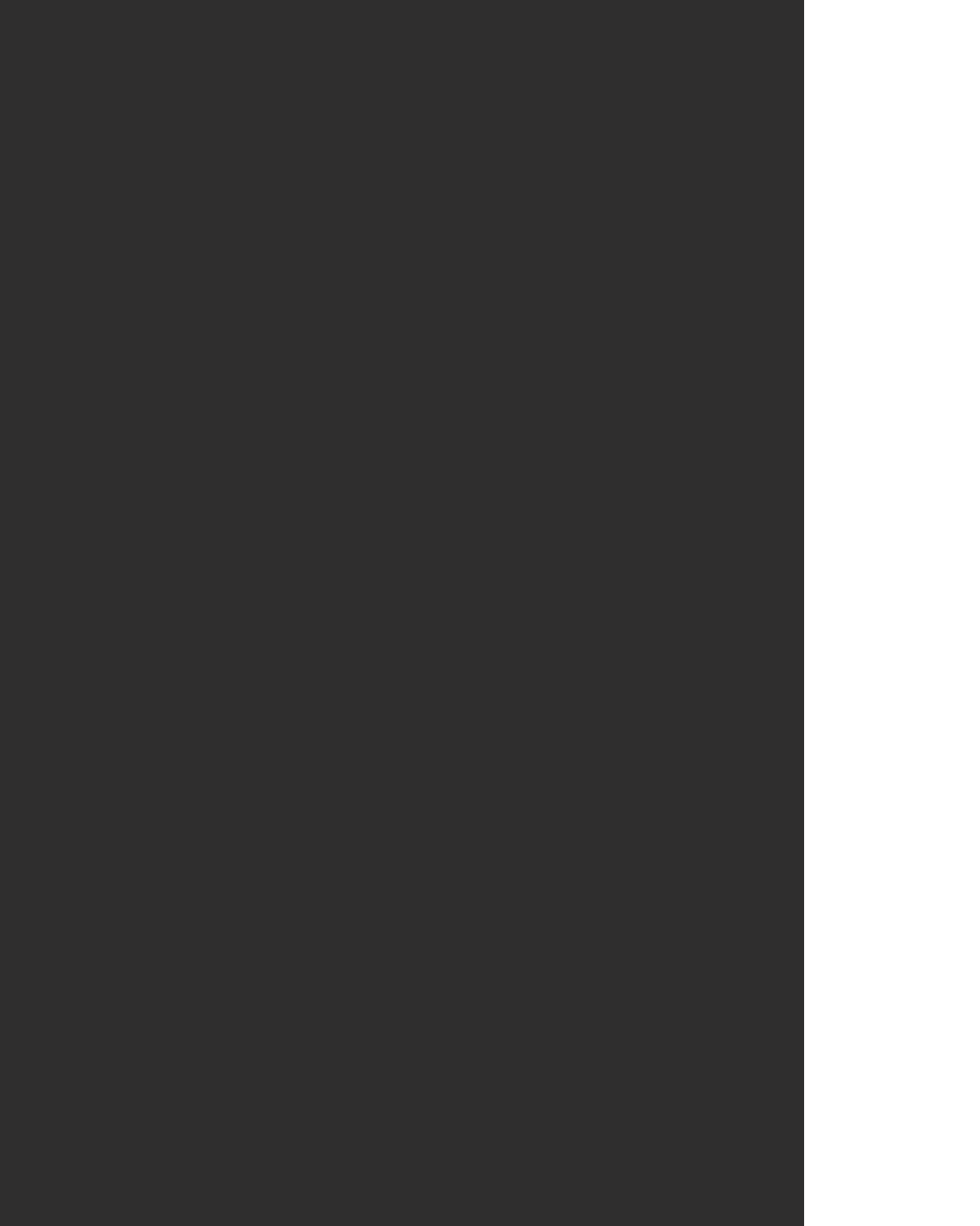Using the given element description, provide the bounding box coordinates (top-left x, top-left y, bottom-right x, bottom-right y) for the corresponding UI element in the screenshot: parent_node: CALL US

[0.051, 0.197, 0.769, 0.689]